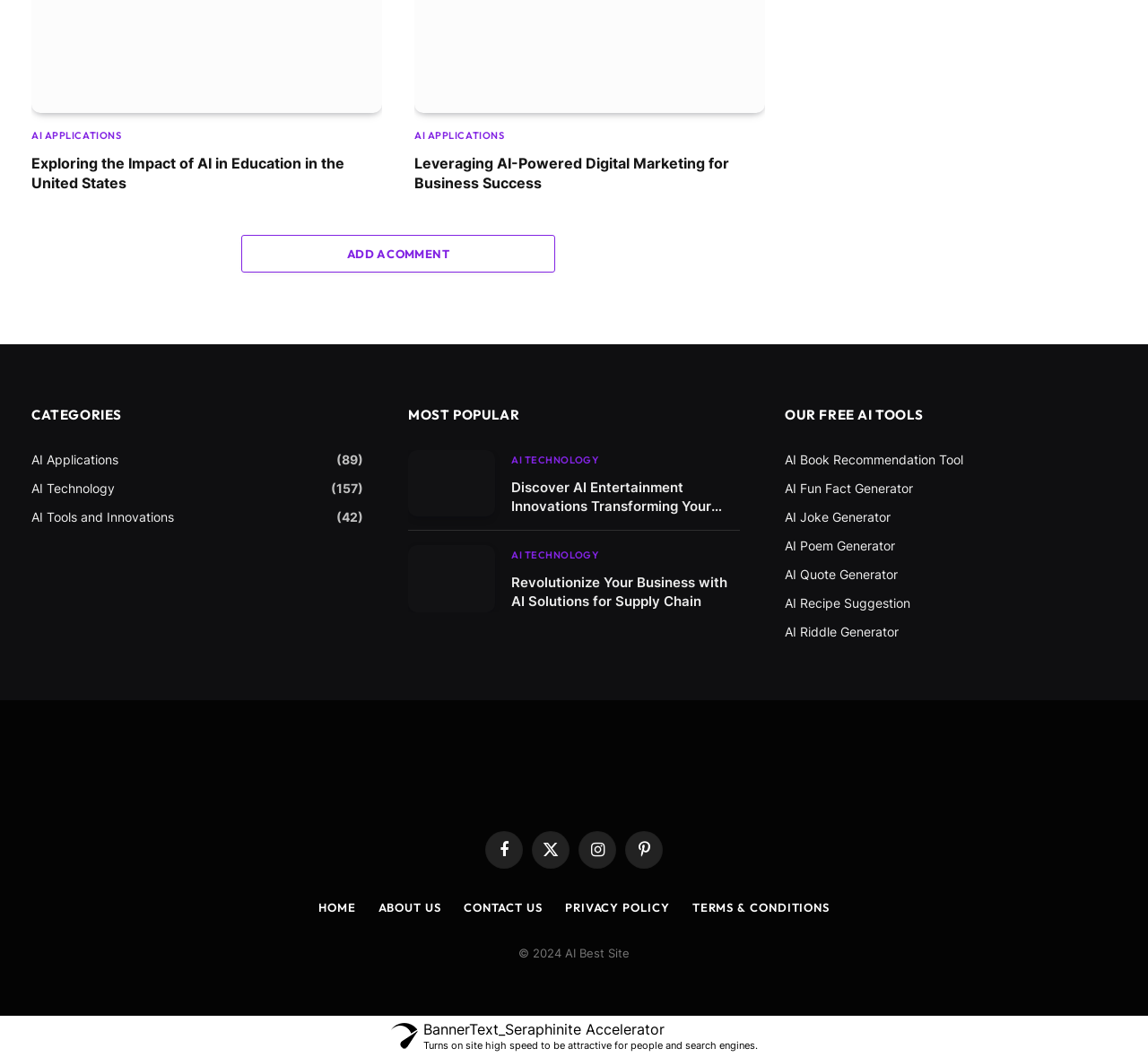How many free AI tools are listed on this webpage?
Based on the image, give a concise answer in the form of a single word or short phrase.

6